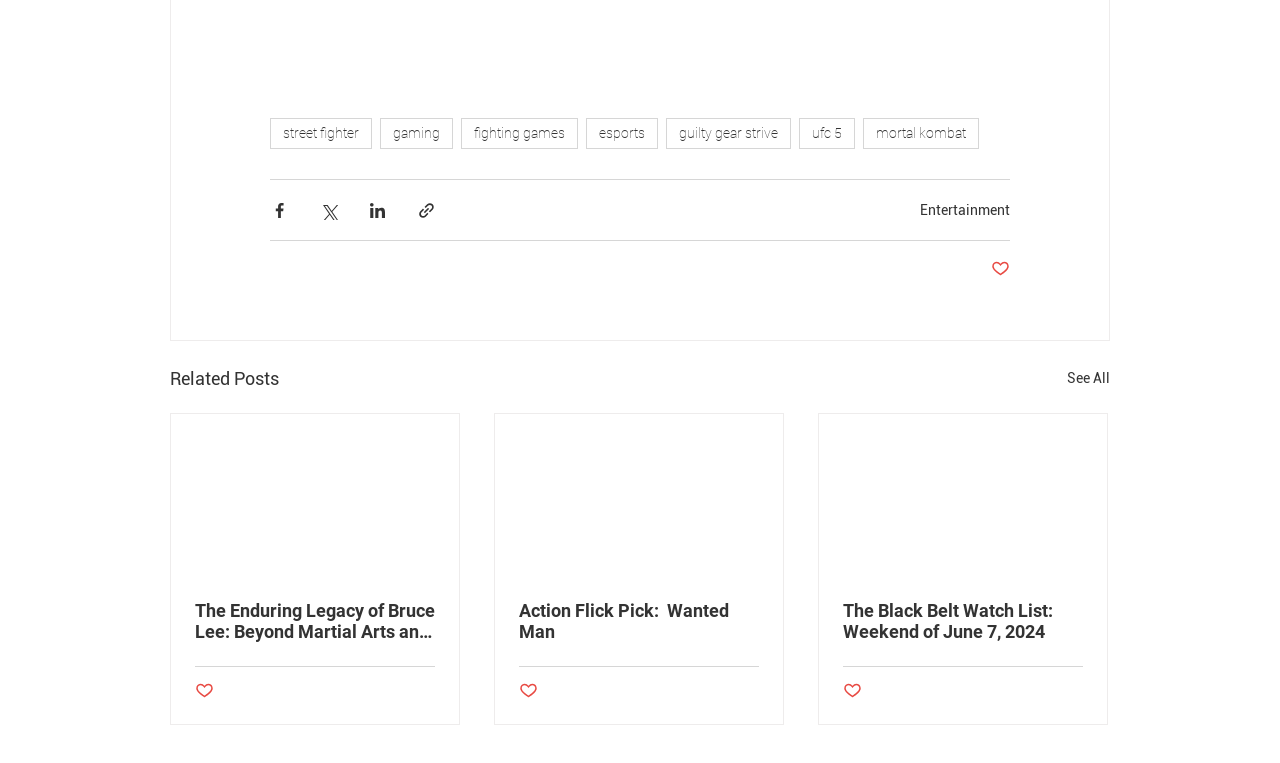Locate the bounding box for the described UI element: "Sign Up for Newsletter". Ensure the coordinates are four float numbers between 0 and 1, formatted as [left, top, right, bottom].

[0.436, 0.171, 0.564, 0.23]